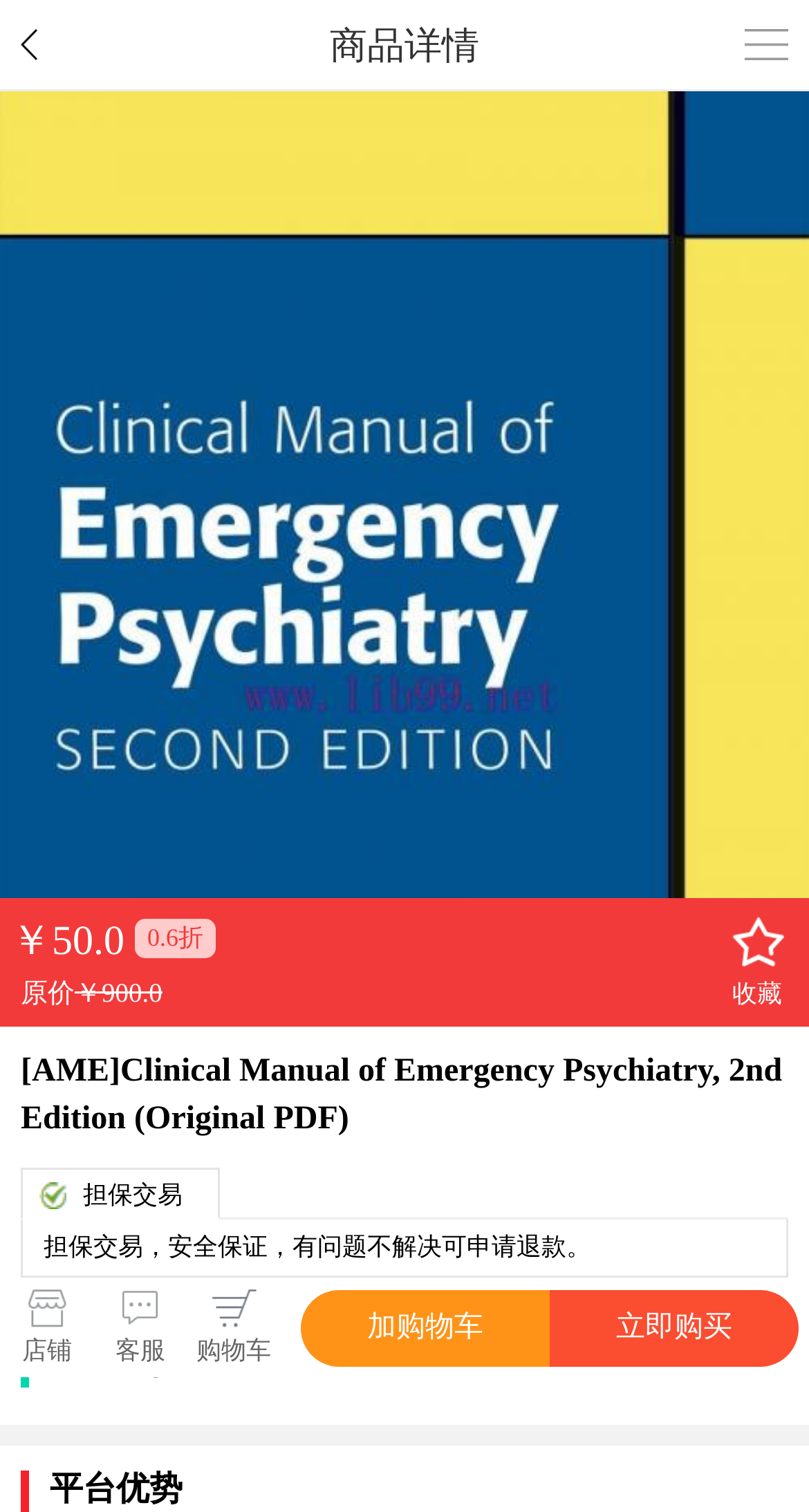Respond to the following question using a concise word or phrase: 
What is the name of the book?

[AME]Clinical Manual of Emergency Psychiatry, 2nd Edition